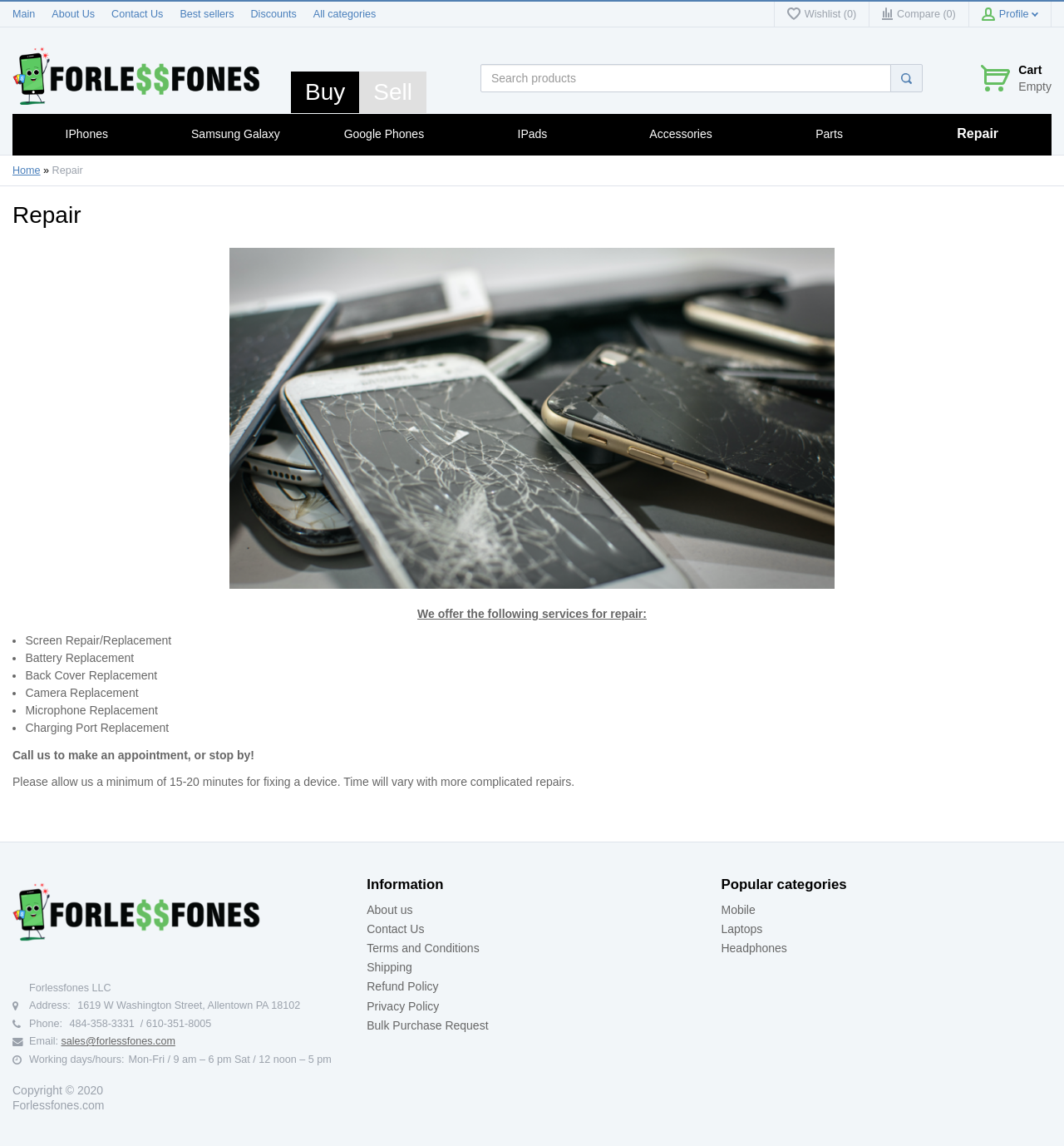Locate the bounding box coordinates of the clickable area needed to fulfill the instruction: "Search for IPhones".

[0.012, 0.099, 0.151, 0.135]